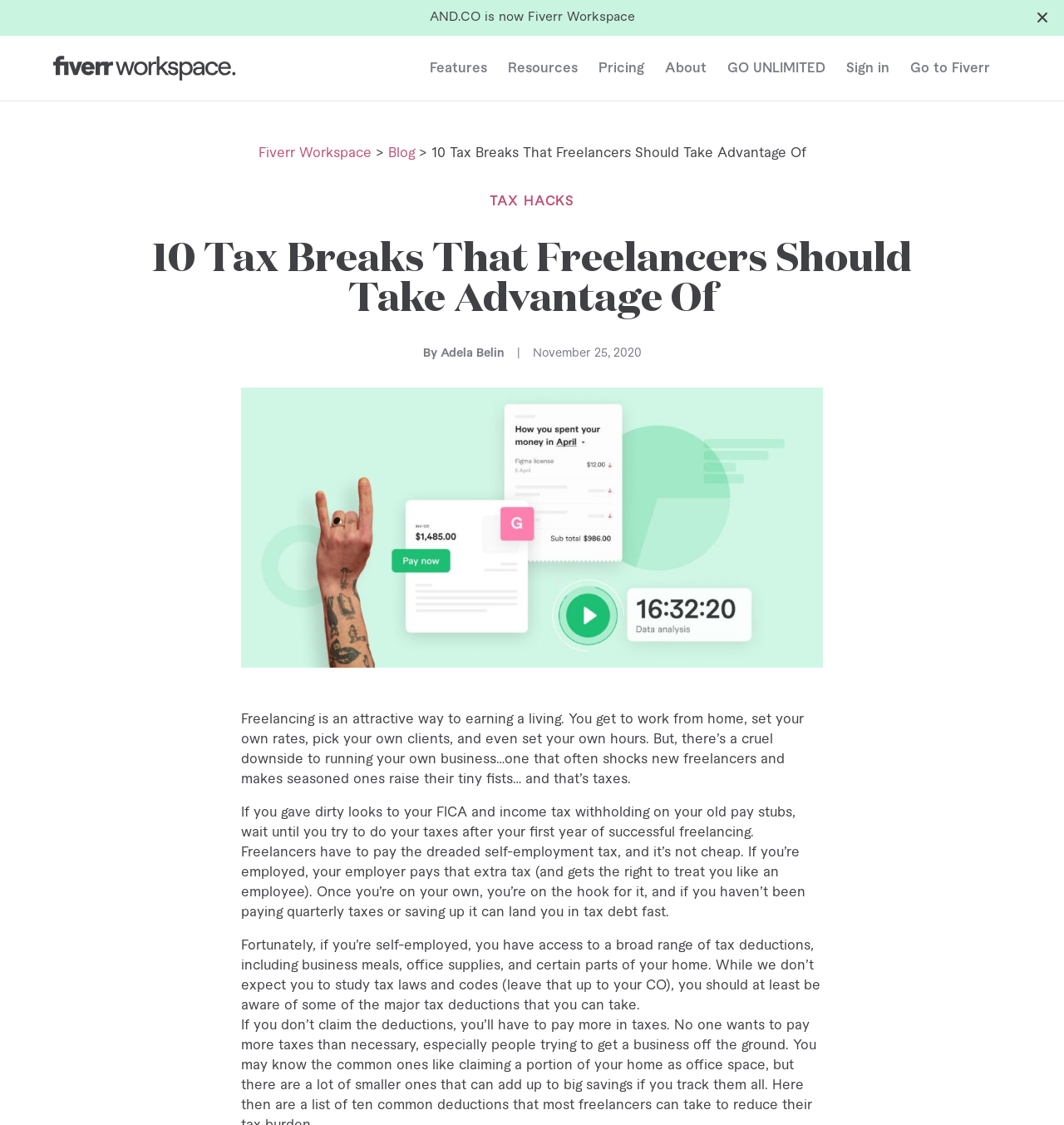Locate the bounding box coordinates of the area to click to fulfill this instruction: "Click the NEWSLETTER link". The bounding box should be presented as four float numbers between 0 and 1, in the order [left, top, right, bottom].

None